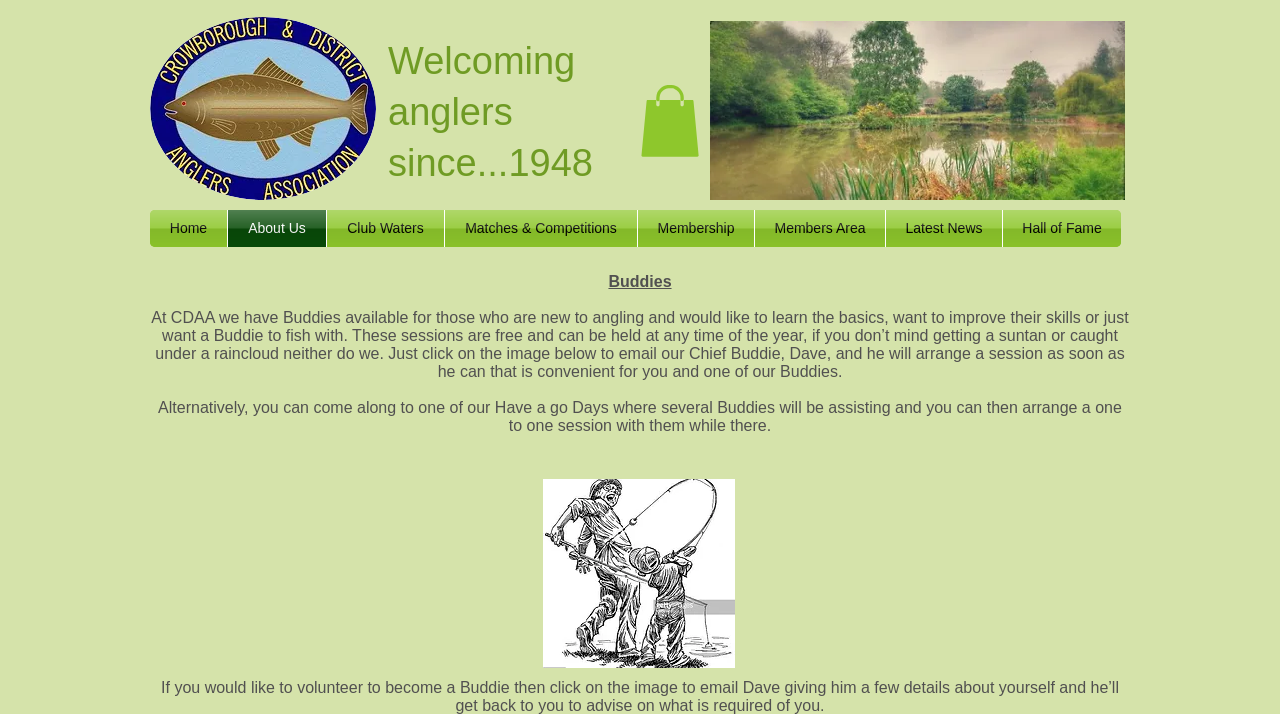Use a single word or phrase to answer this question: 
What is the alternative to one-on-one Buddies sessions?

Have a go Days